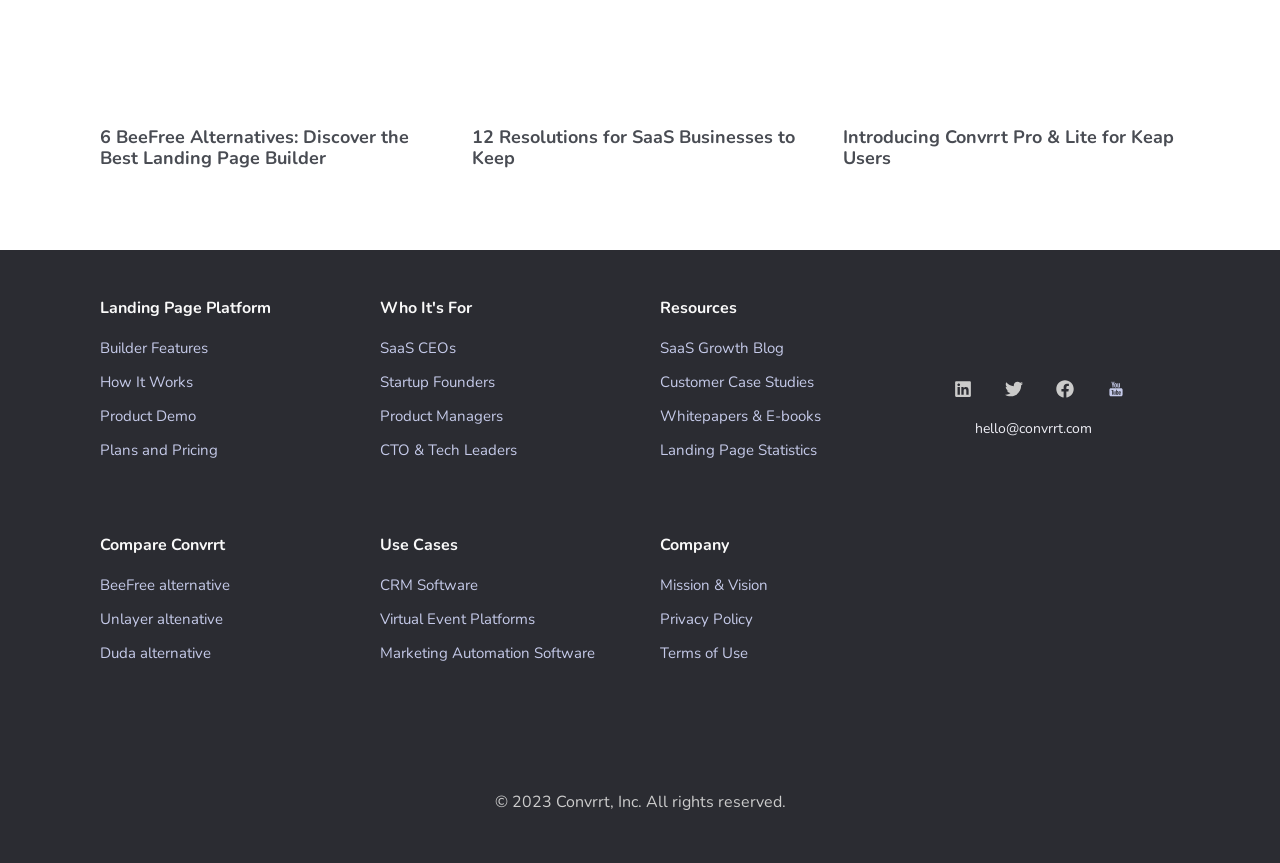Find the bounding box coordinates of the clickable area that will achieve the following instruction: "Visit the 'SaaS Growth Blog'".

[0.516, 0.383, 0.703, 0.423]